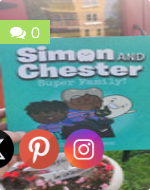Describe the image thoroughly, including all noticeable details.

A colorful book cover titled "Simon and Chester: Super Family!" is prominently displayed, showcasing the playful artwork of two characters, Simon and Chester, along with a ghost character. The vibrant turquoise background draws attention, while the characters are depicted in a fun, cartoonish style that suggests a light-hearted story about family dynamics and adventures. In the foreground, a person, possibly a child or young adult, is holding the book, bringing a personal touch to the scene. Below the book cover, there are icons for popular social media platforms, inviting viewers to engage and share their thoughts. The setting appears to be outdoors, likely in a garden or park, with colorful flowers in the background, enhancing the cheerful atmosphere.